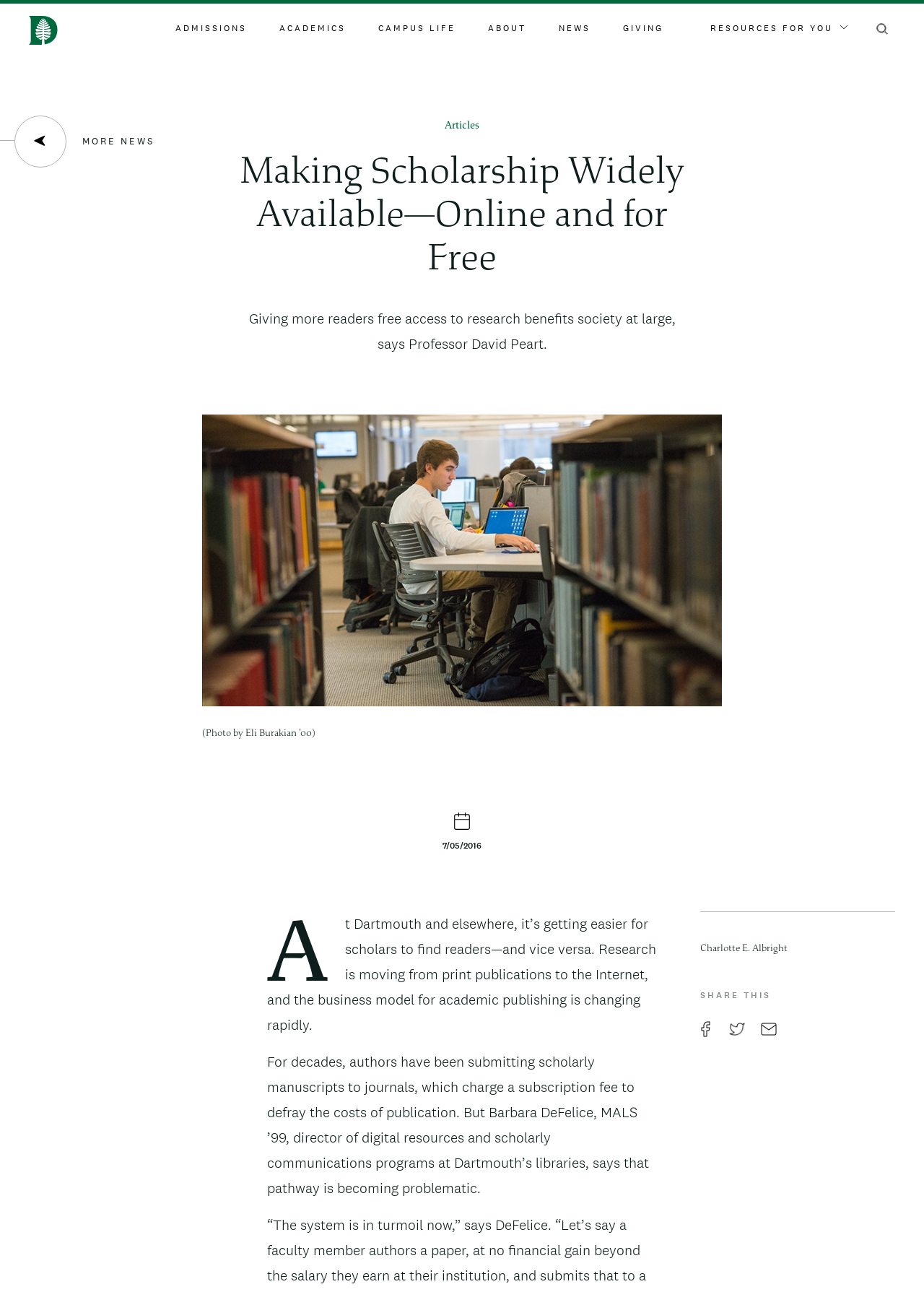Kindly determine the bounding box coordinates for the clickable area to achieve the given instruction: "Click on the 'RESOURCES FOR YOU' button".

[0.769, 0.016, 0.917, 0.028]